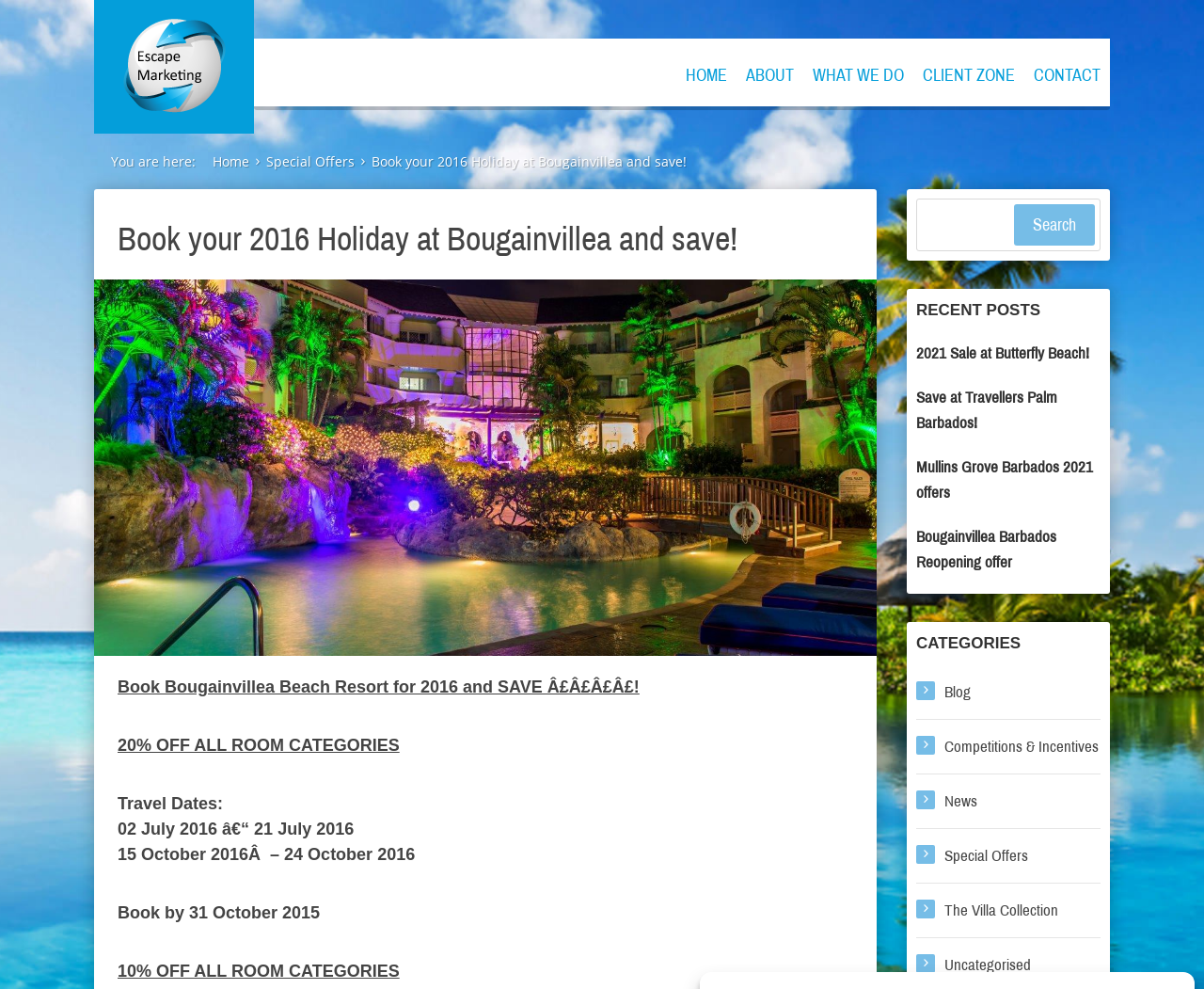Provide a comprehensive caption for the webpage.

The webpage is about booking a 2016 holiday at Bougainvillea and saving money. At the top, there is a logo of "Escape Marketing" with a link to their website. Below the logo, there is a navigation menu with links to "HOME", "ABOUT", "WHAT WE DO", "CLIENT ZONE", and "CONTACT".

On the left side, there is a breadcrumb trail indicating the current page, with links to "Home" and "Special Offers". The main content of the page is a promotion for booking a holiday at Bougainvillea Beach Resort, with a heading that reads "Book your 2016 Holiday at Bougainvillea and save!". 

Below the heading, there is a paragraph of text describing the offer, followed by several lines of text detailing the travel dates and discounts available. There is also a search box with a "Search" button next to it.

On the right side, there is a section titled "RECENT POSTS" with links to several blog posts, including "2021 Sale at Butterfly Beach!", "Save at Travellers Palm Barbados!", and others. Below this section, there is another section titled "CATEGORIES" with links to various categories, including "Blog", "Competitions & Incentives", "News", and others.